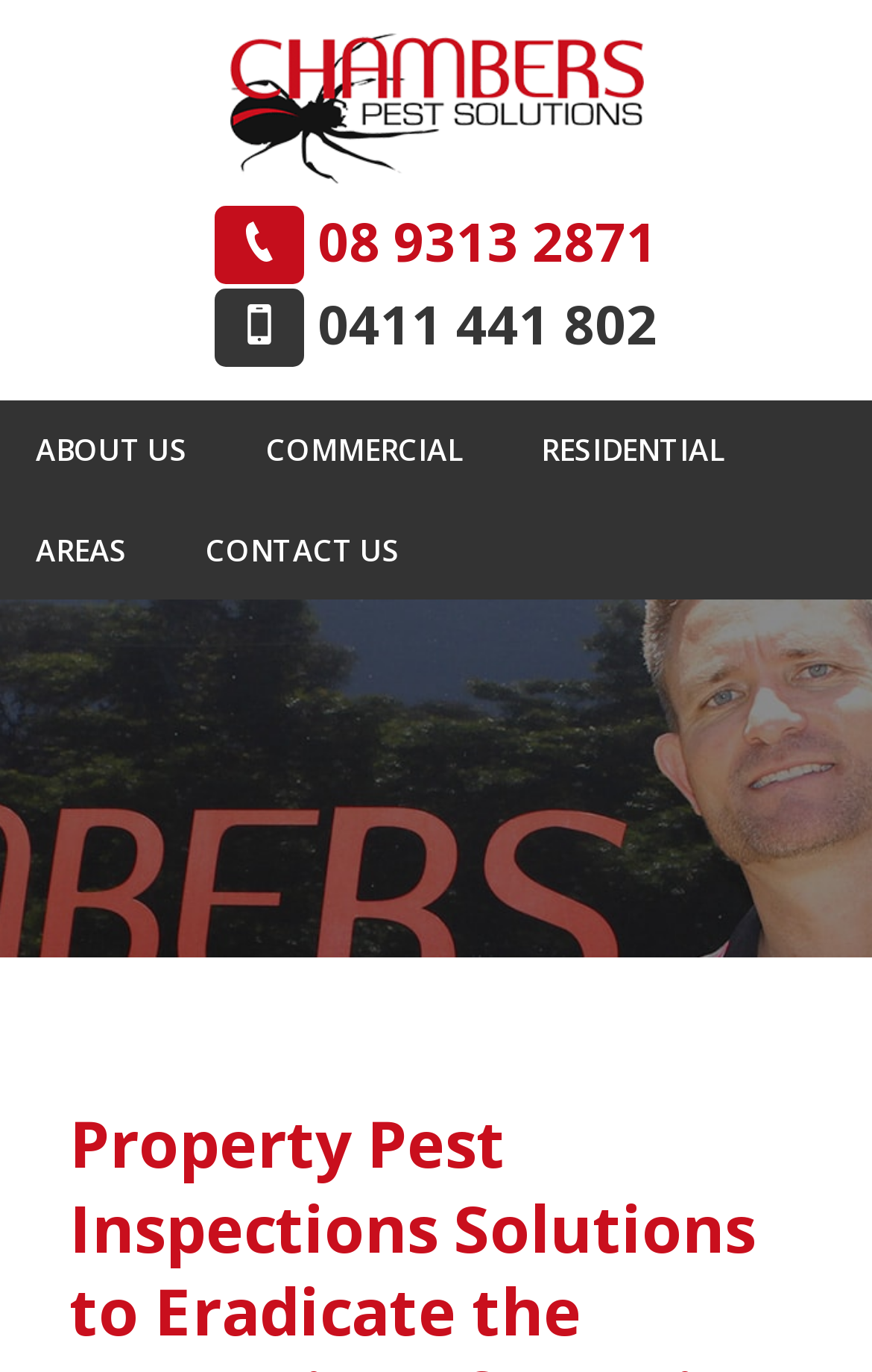Identify the title of the webpage and provide its text content.

Property Pest Inspections Solutions to Eradicate the Formation of Termite